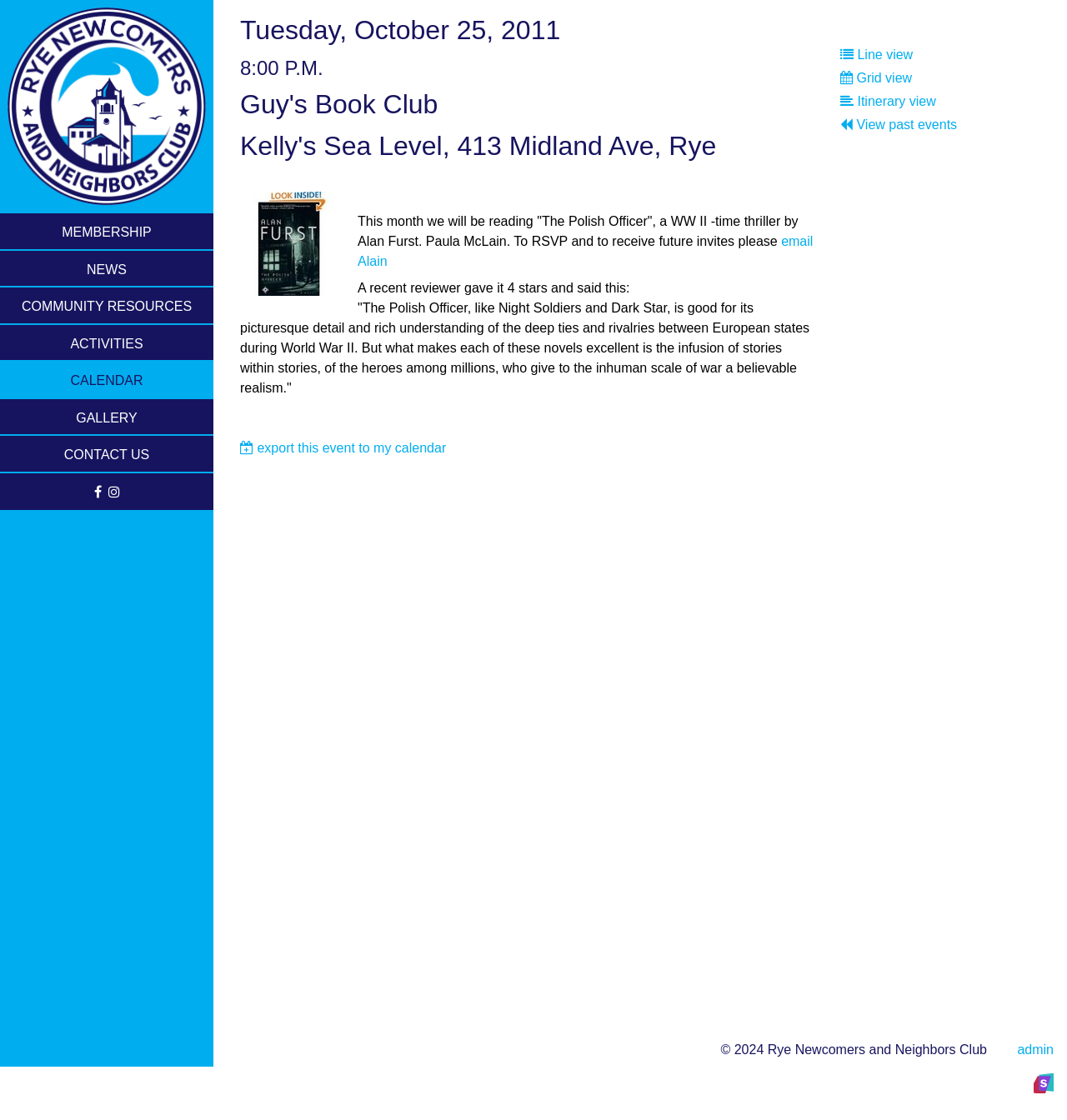What is the name of the book club event?
Refer to the image and provide a one-word or short phrase answer.

Guy's Book Club